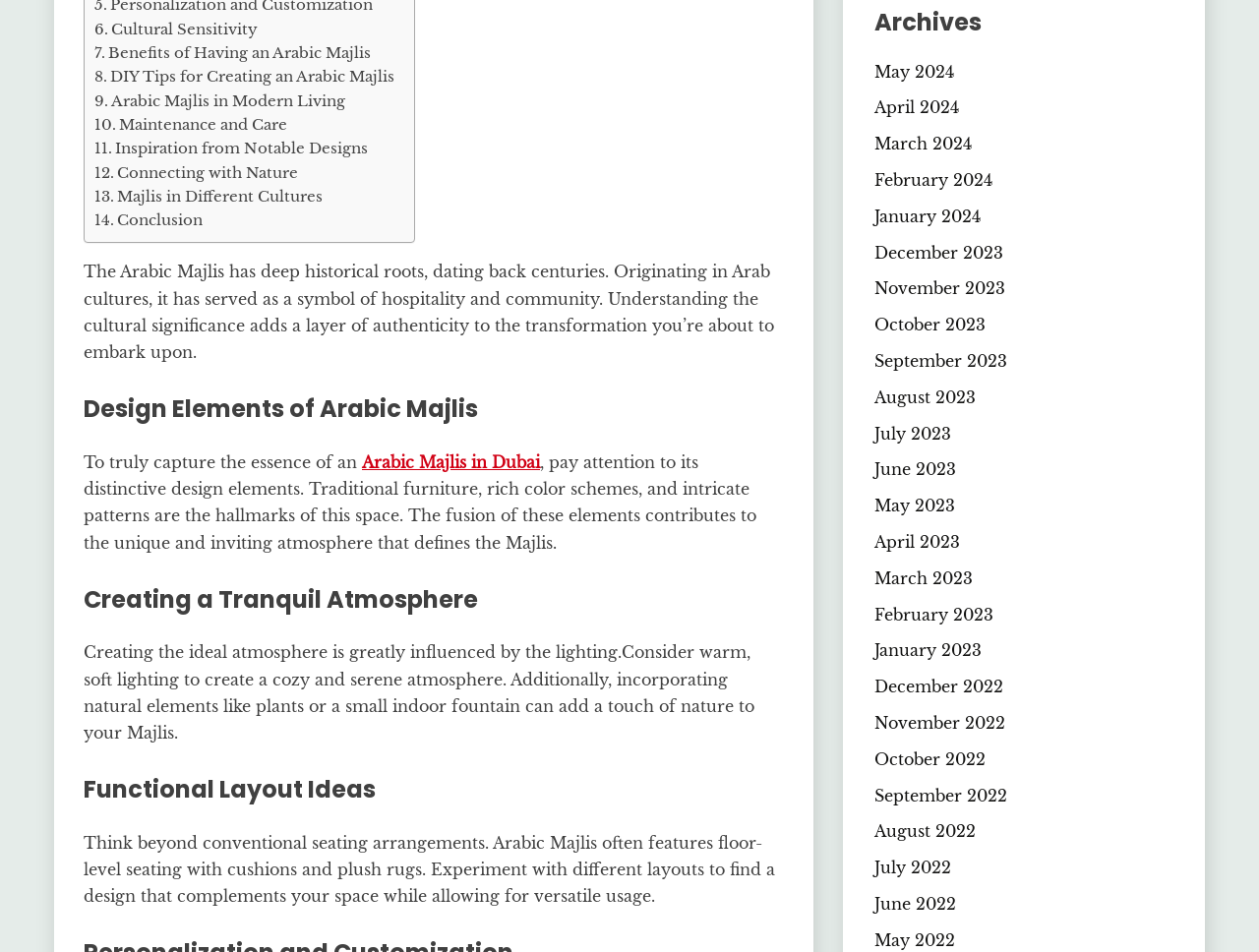What is the purpose of an Arabic Majlis?
Based on the visual information, provide a detailed and comprehensive answer.

The question can be answered by reading the first StaticText element, which states that 'The Arabic Majlis has deep historical roots, dating back centuries. Originating in Arab cultures, it has served as a symbol of hospitality and community.' This indicates that the purpose of an Arabic Majlis is to serve as a symbol of hospitality and community.